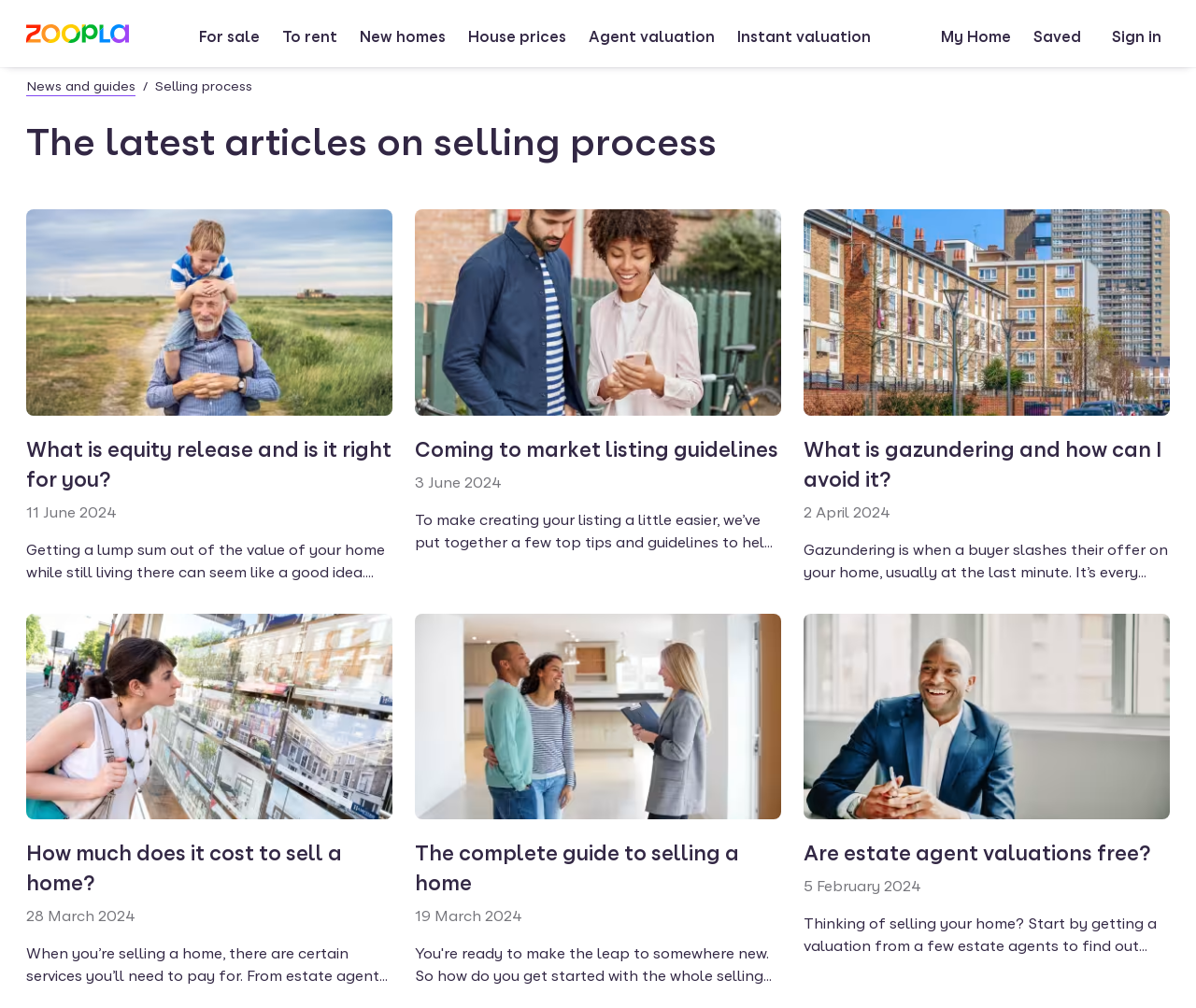Please give the bounding box coordinates of the area that should be clicked to fulfill the following instruction: "Read the article about equity release". The coordinates should be in the format of four float numbers from 0 to 1, i.e., [left, top, right, bottom].

[0.022, 0.43, 0.328, 0.49]